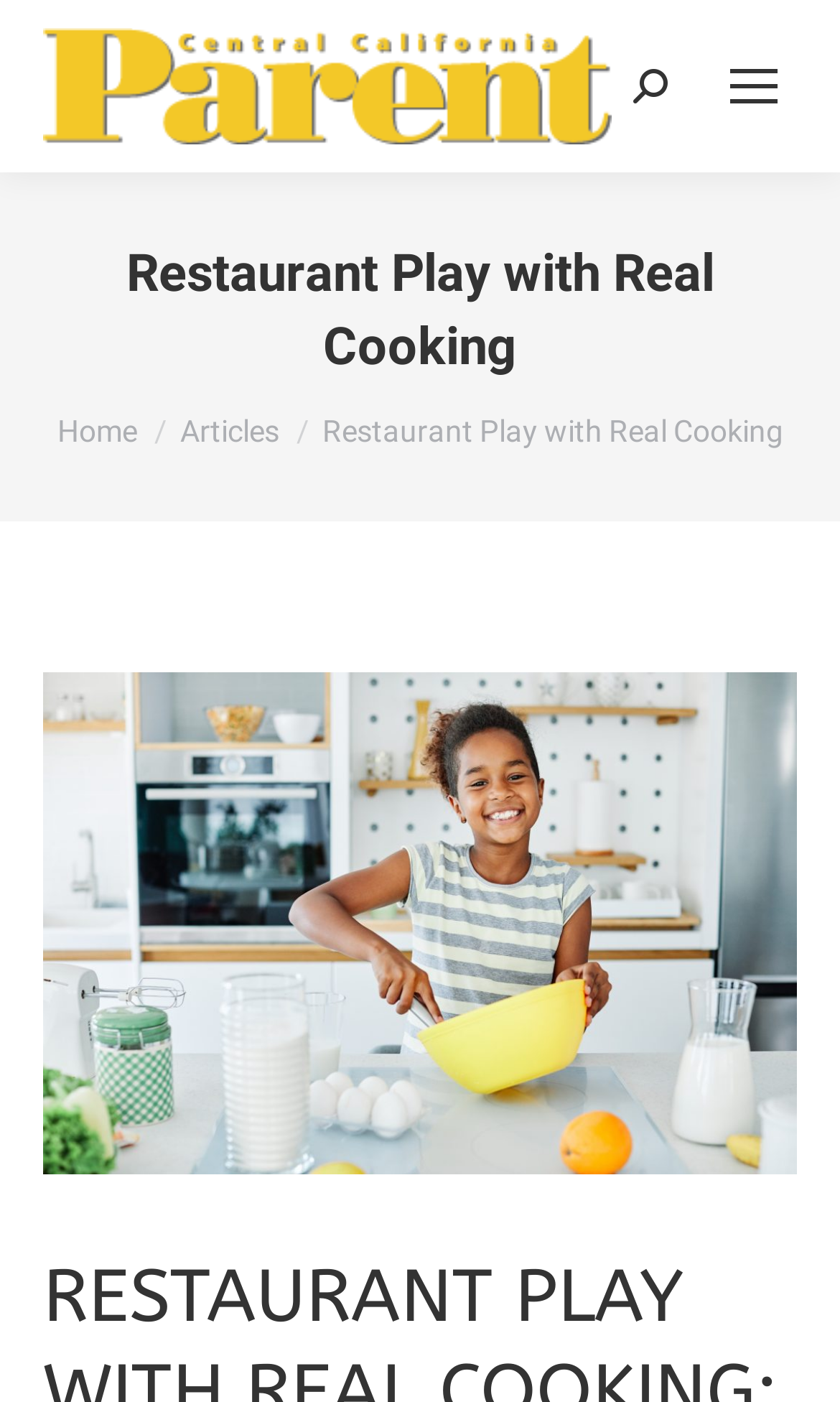Offer a thorough description of the webpage.

The webpage is about "Restaurant Play with Real Cooking" and is part of the CCParent platform. At the top right corner, there is a mobile menu icon and a search bar with a magnifying glass icon. The search bar has a label "Search:" next to it. 

On the top left side, there is a logo of CCParent, which is also a link. Below the logo, there is a heading that reads "Restaurant Play with Real Cooking". 

Under the heading, there is a breadcrumb navigation section that starts with "You are here:" and has links to "Home" and "Articles". 

The main content of the page is a large figure that takes up most of the page, spanning from the top to the bottom.